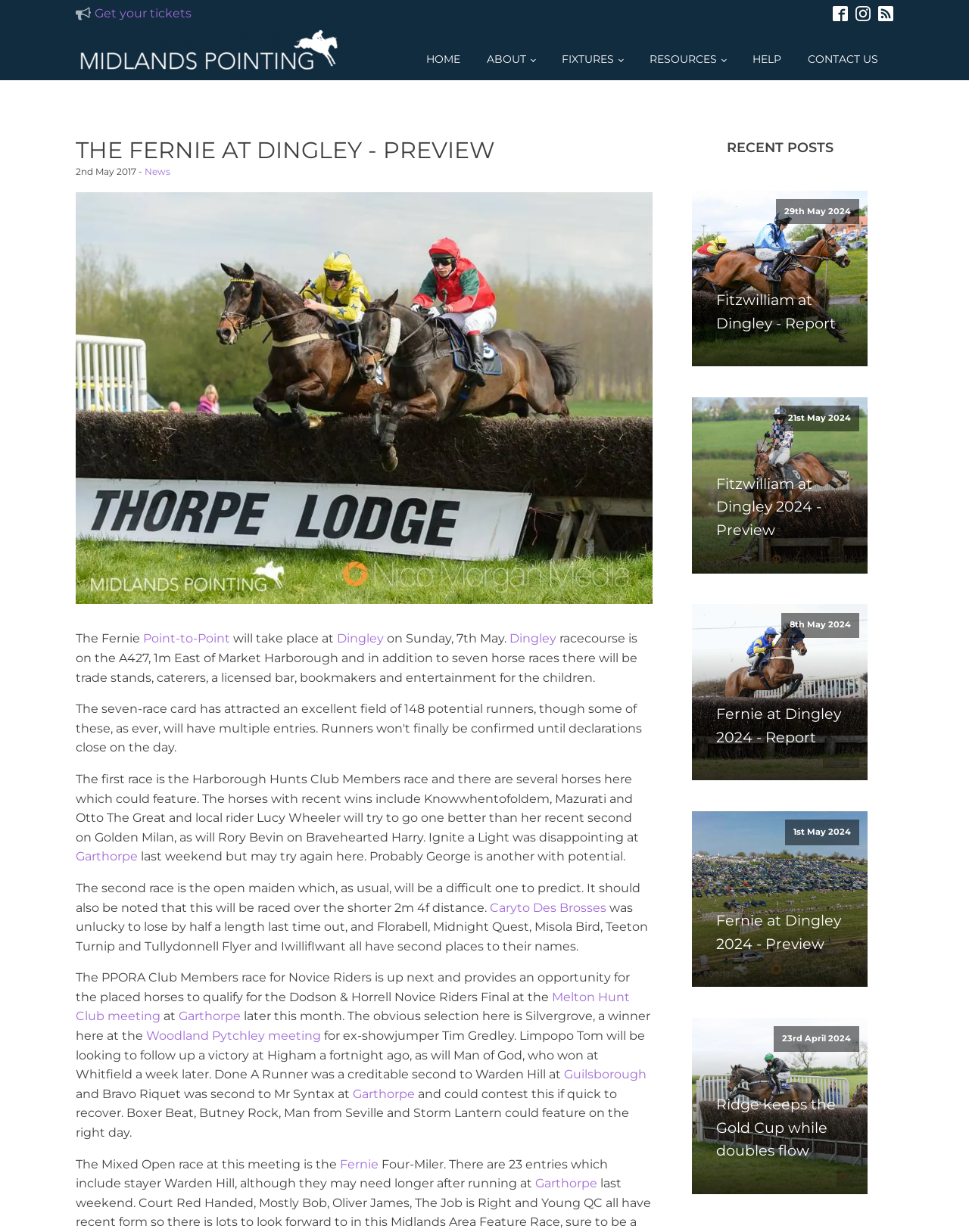Where is the racecourse located?
Refer to the image and provide a concise answer in one word or phrase.

Dingley